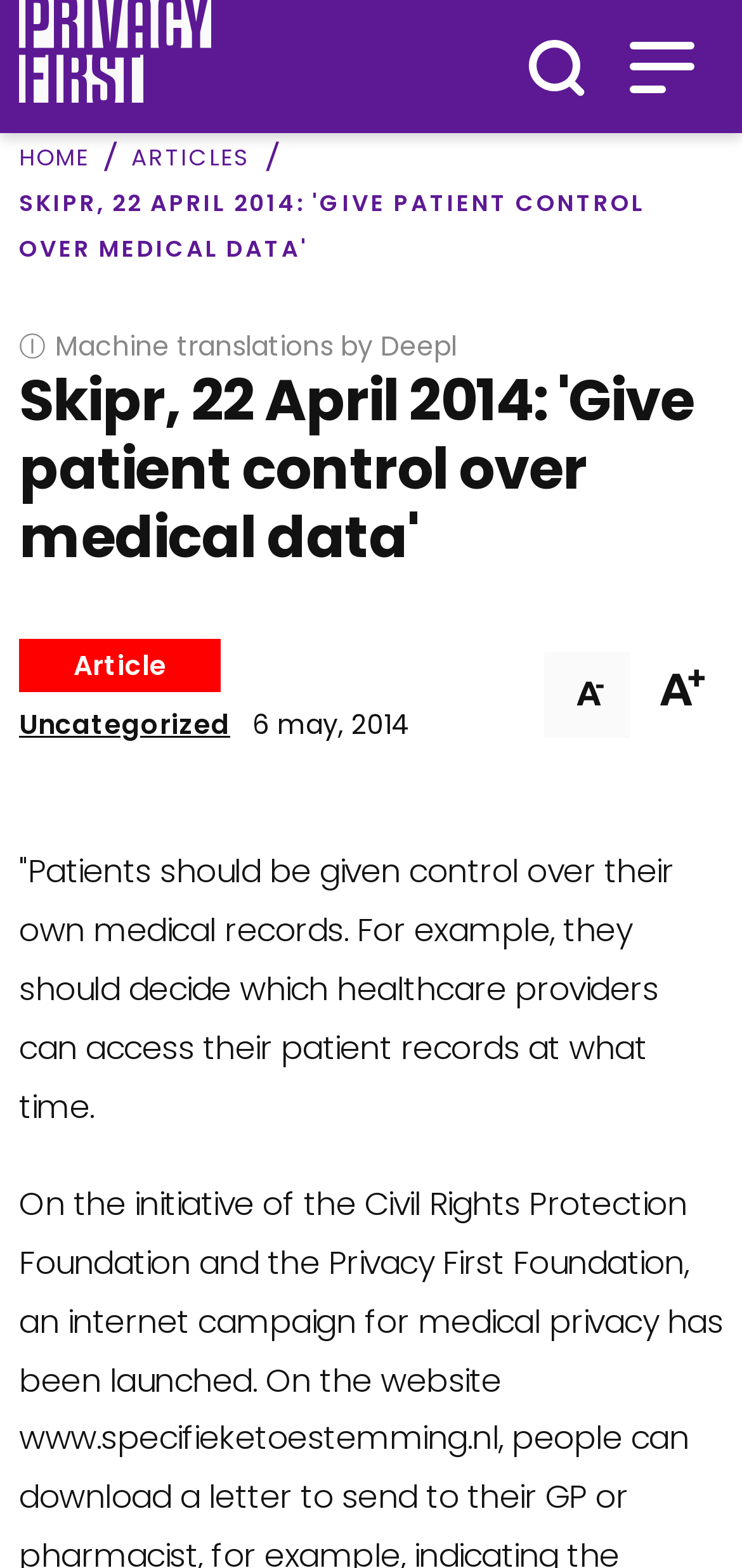Respond with a single word or phrase for the following question: 
What is the logo on the top left corner?

Privacy First logo